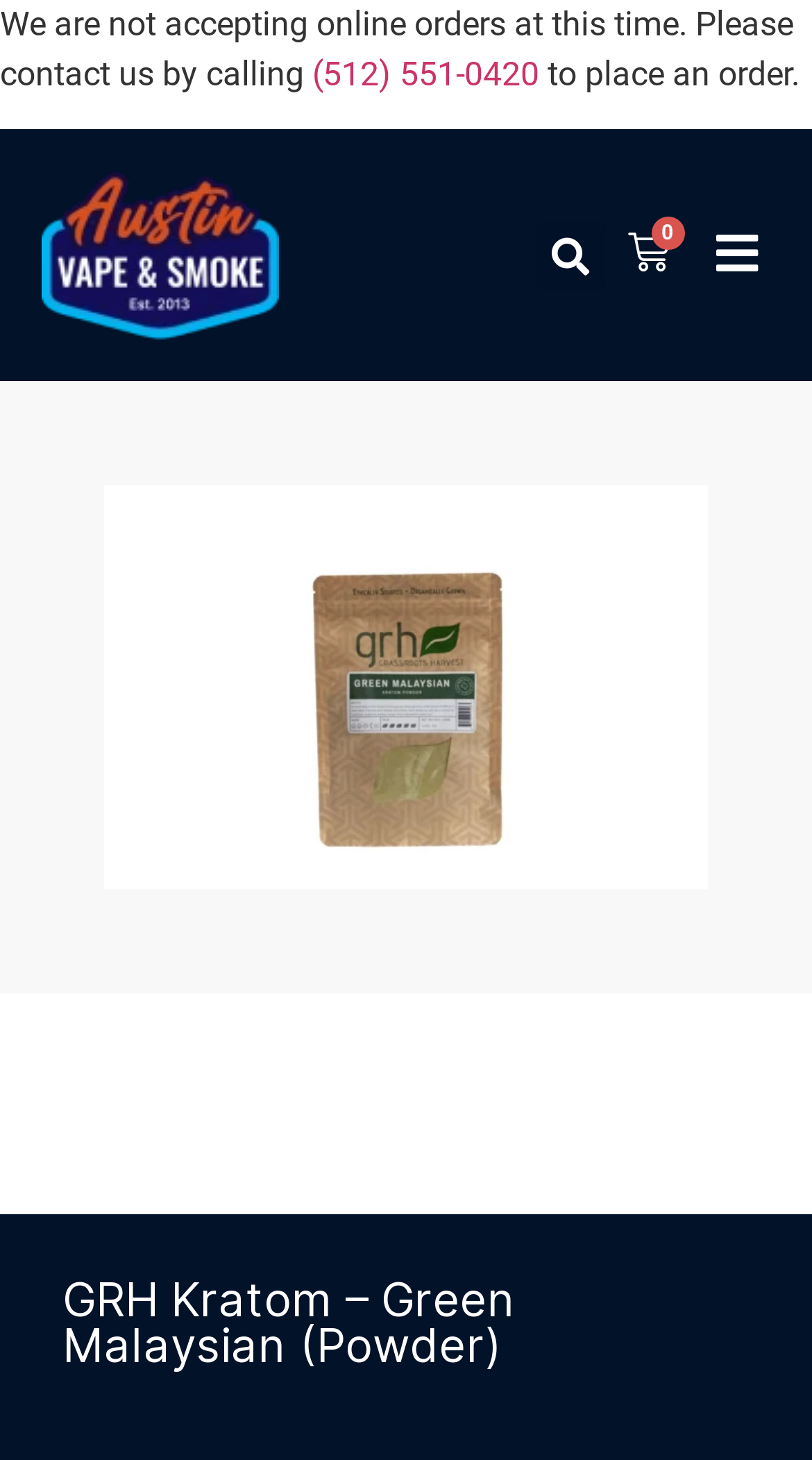Identify the bounding box coordinates of the element that should be clicked to fulfill this task: "Search for products". The coordinates should be provided as four float numbers between 0 and 1, i.e., [left, top, right, bottom].

[0.66, 0.152, 0.745, 0.199]